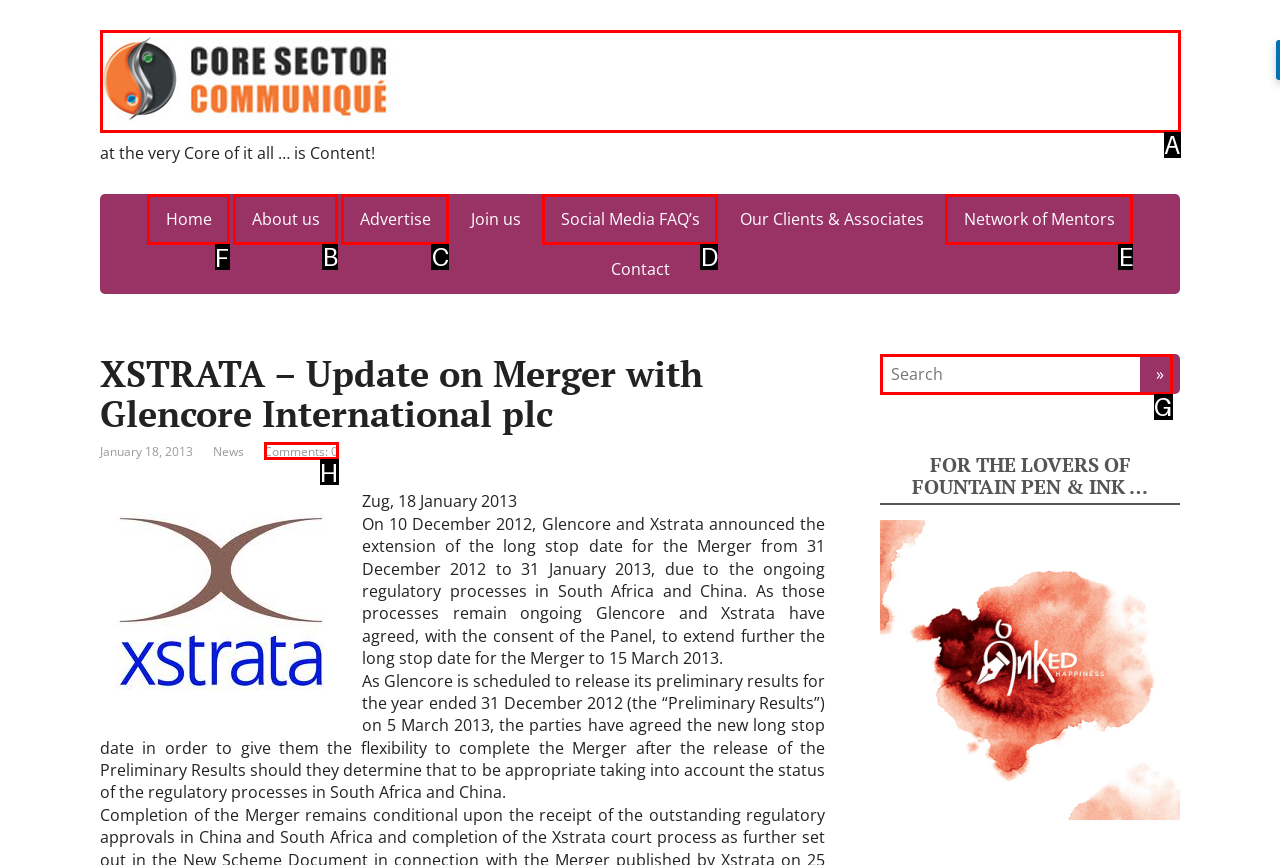Select the appropriate letter to fulfill the given instruction: Click on the 'Home' link
Provide the letter of the correct option directly.

F